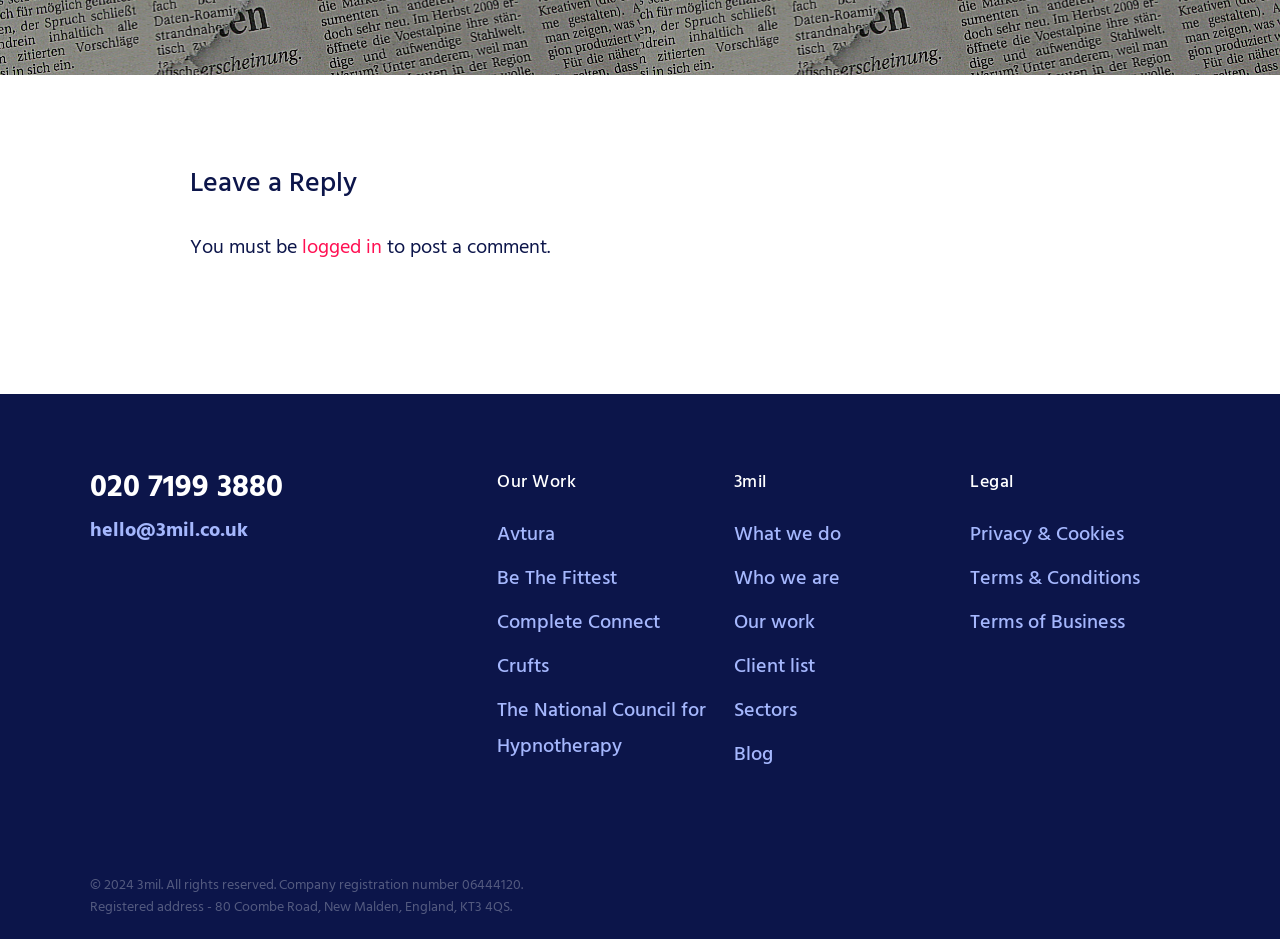Please identify the bounding box coordinates of the element's region that should be clicked to execute the following instruction: "View privacy and cookies policy". The bounding box coordinates must be four float numbers between 0 and 1, i.e., [left, top, right, bottom].

[0.758, 0.553, 0.878, 0.587]